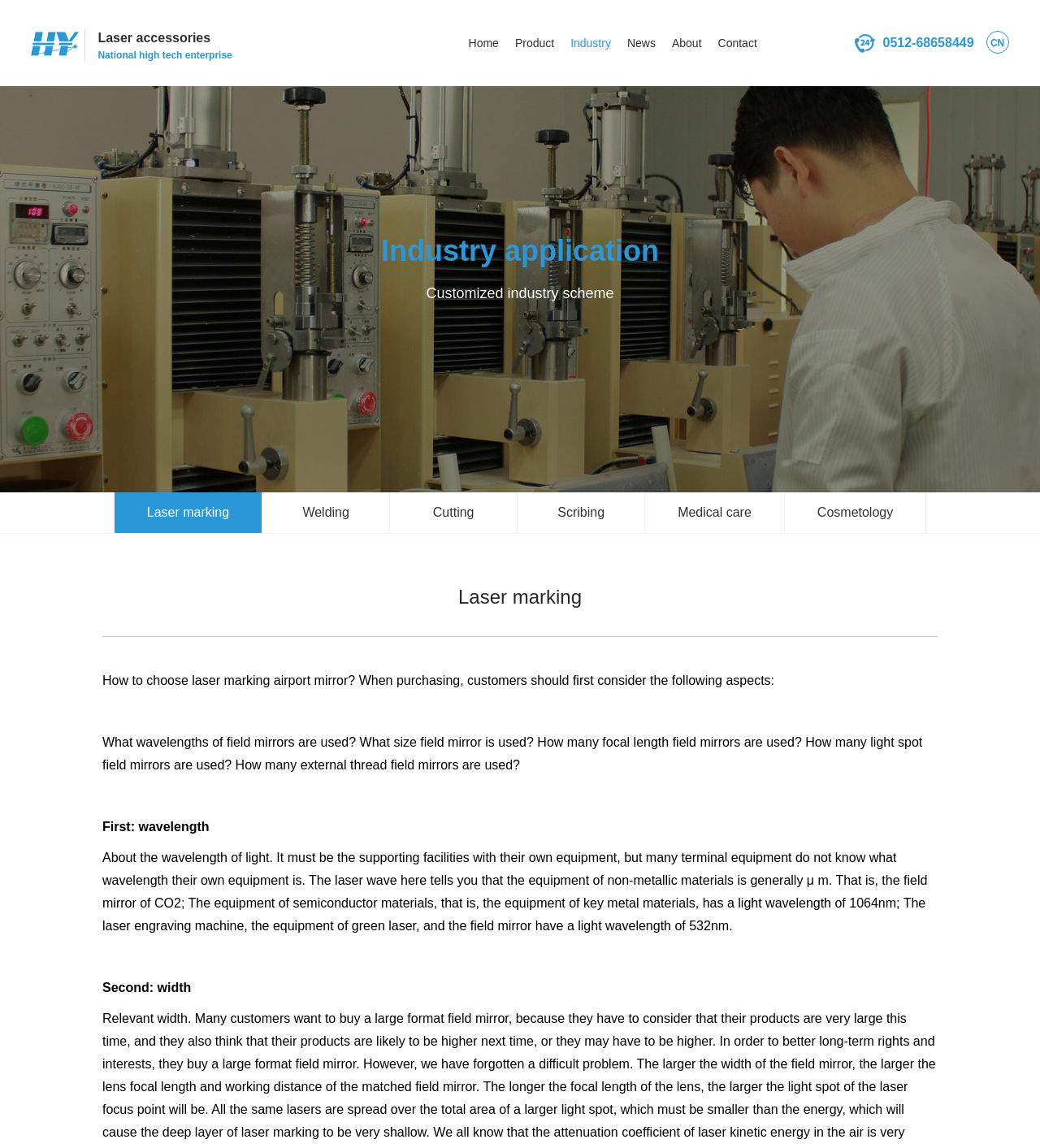Identify the bounding box coordinates of the clickable region necessary to fulfill the following instruction: "Click the LOGO link". The bounding box coordinates should be four float numbers between 0 and 1, i.e., [left, top, right, bottom].

[0.03, 0.0, 0.223, 0.075]